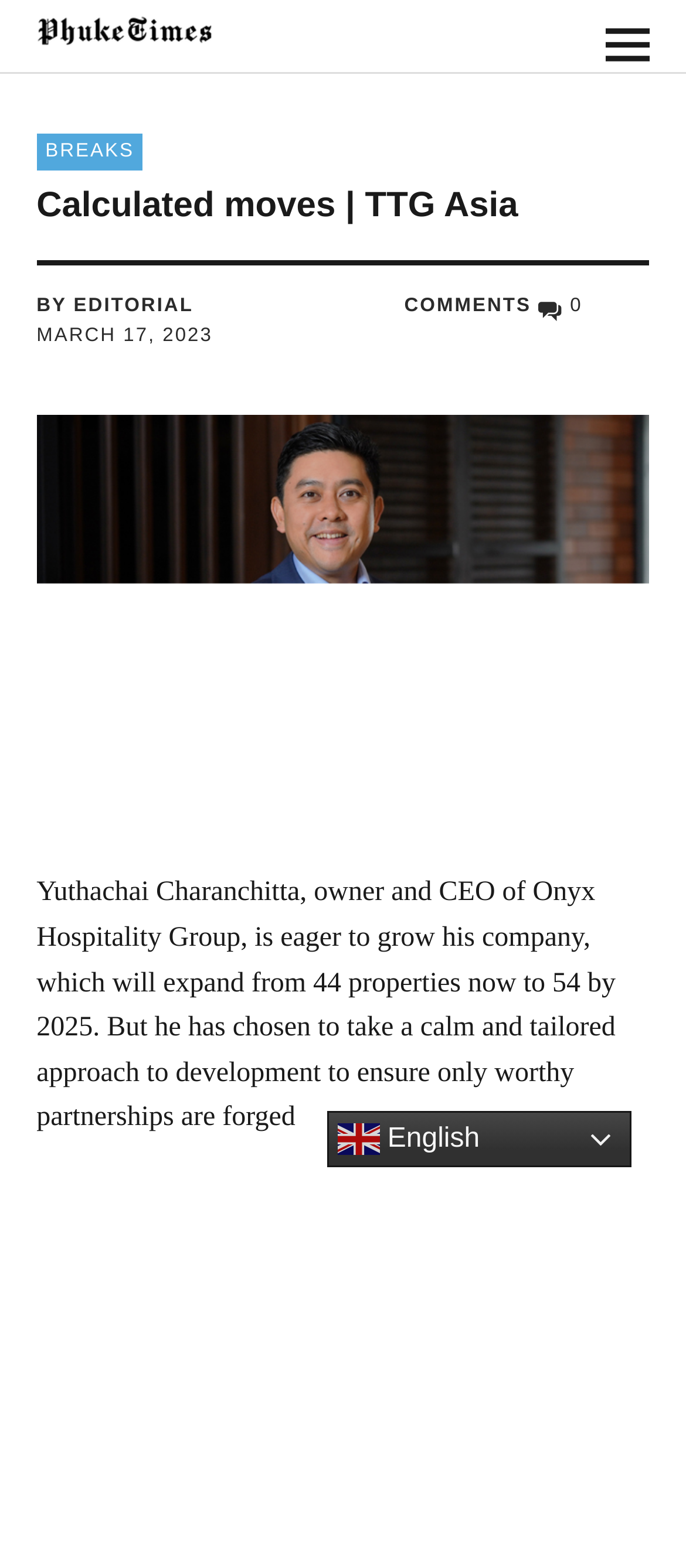What is the name of the CEO of Onyx Hospitality Group?
Give a single word or phrase as your answer by examining the image.

Yuthachai Charanchitta